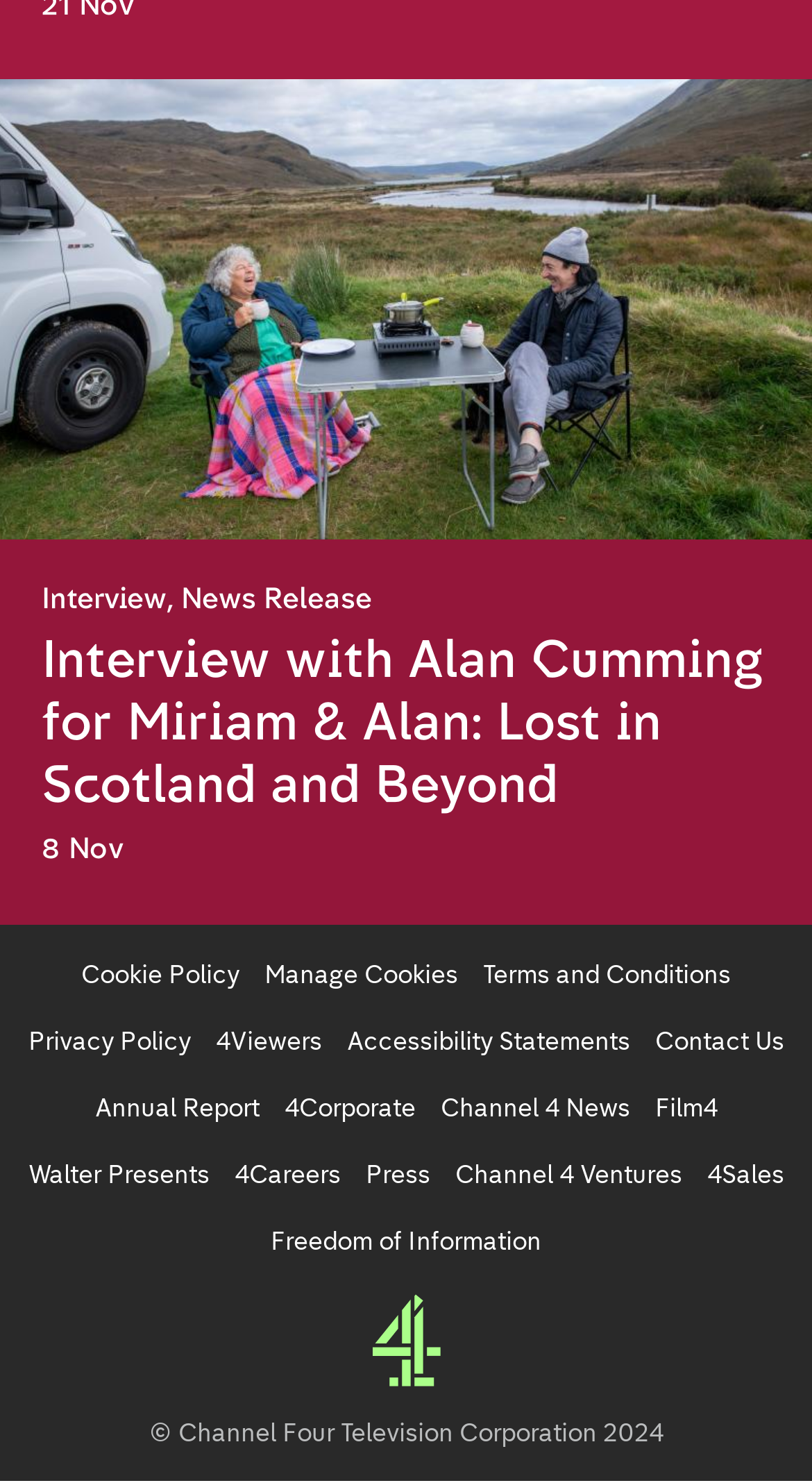Determine the bounding box coordinates for the area that needs to be clicked to fulfill this task: "Visit the Cookie Policy page". The coordinates must be given as four float numbers between 0 and 1, i.e., [left, top, right, bottom].

[0.1, 0.646, 0.295, 0.667]